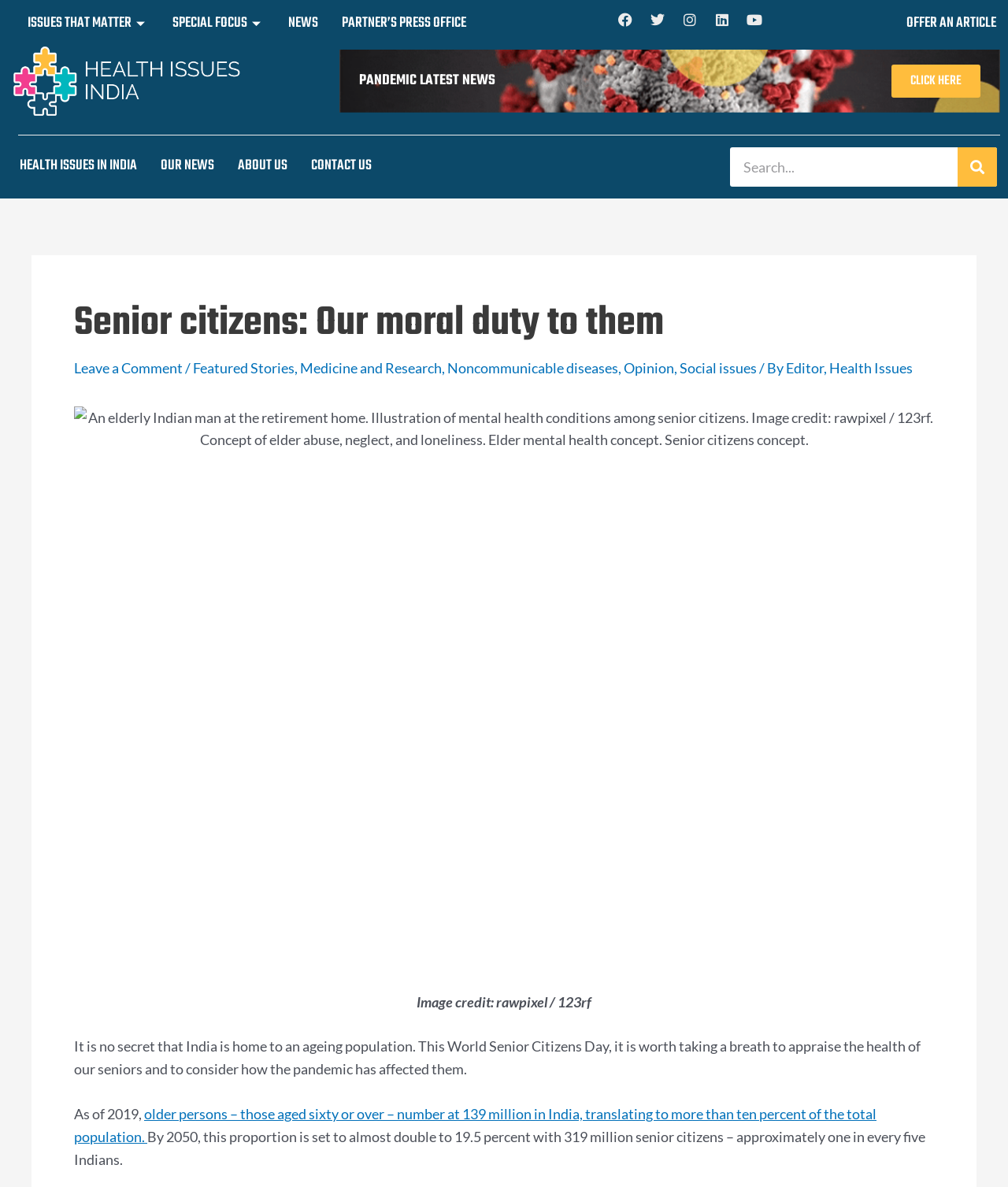Provide the bounding box coordinates for the area that should be clicked to complete the instruction: "Search for health issues".

[0.724, 0.124, 0.989, 0.157]